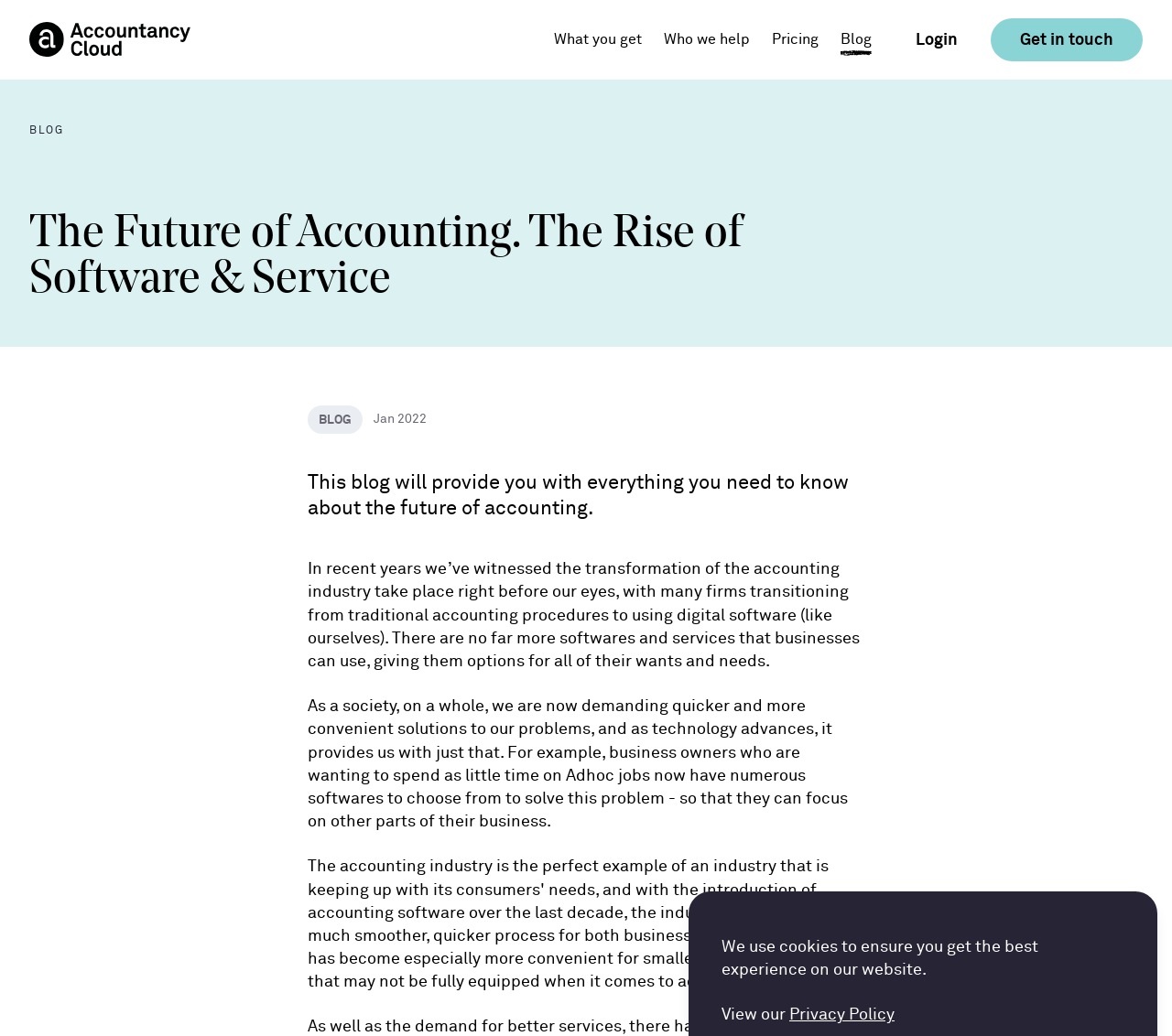Identify the first-level heading on the webpage and generate its text content.

The Future of Accounting. The Rise of Software & Service